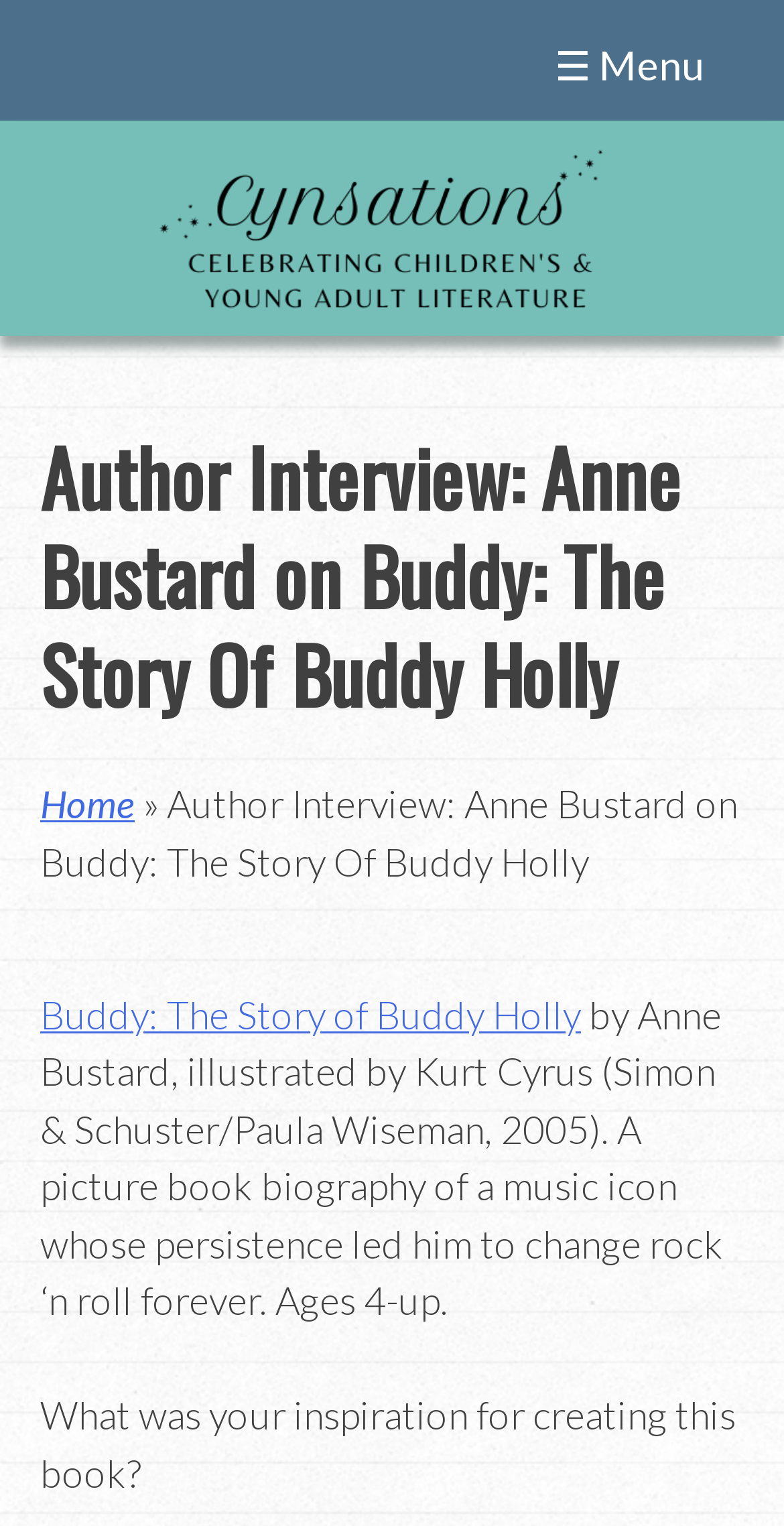Bounding box coordinates are specified in the format (top-left x, top-left y, bottom-right x, bottom-right y). All values are floating point numbers bounded between 0 and 1. Please provide the bounding box coordinate of the region this sentence describes: alt="Cynsations"

[0.1, 0.185, 0.9, 0.216]